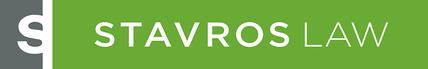Provide a comprehensive description of the image.

The image features the logo of "Stavros Law," a firm specializing in trial law, prominently displayed against a vibrant green background. The logo's design is clean and modern, featuring the name "STAVROS" in bold white lettering, with "LAW" elegantly positioned beside it using a sleeker font. The use of contrasting colors not only enhances visibility but also emphasizes the firm's commitment to professionalism and clarity, making it an eye-catching representation of their brand. This logo is an integral part of their identity, reflecting their expertise in health care law and dedication to serving clients within that field.